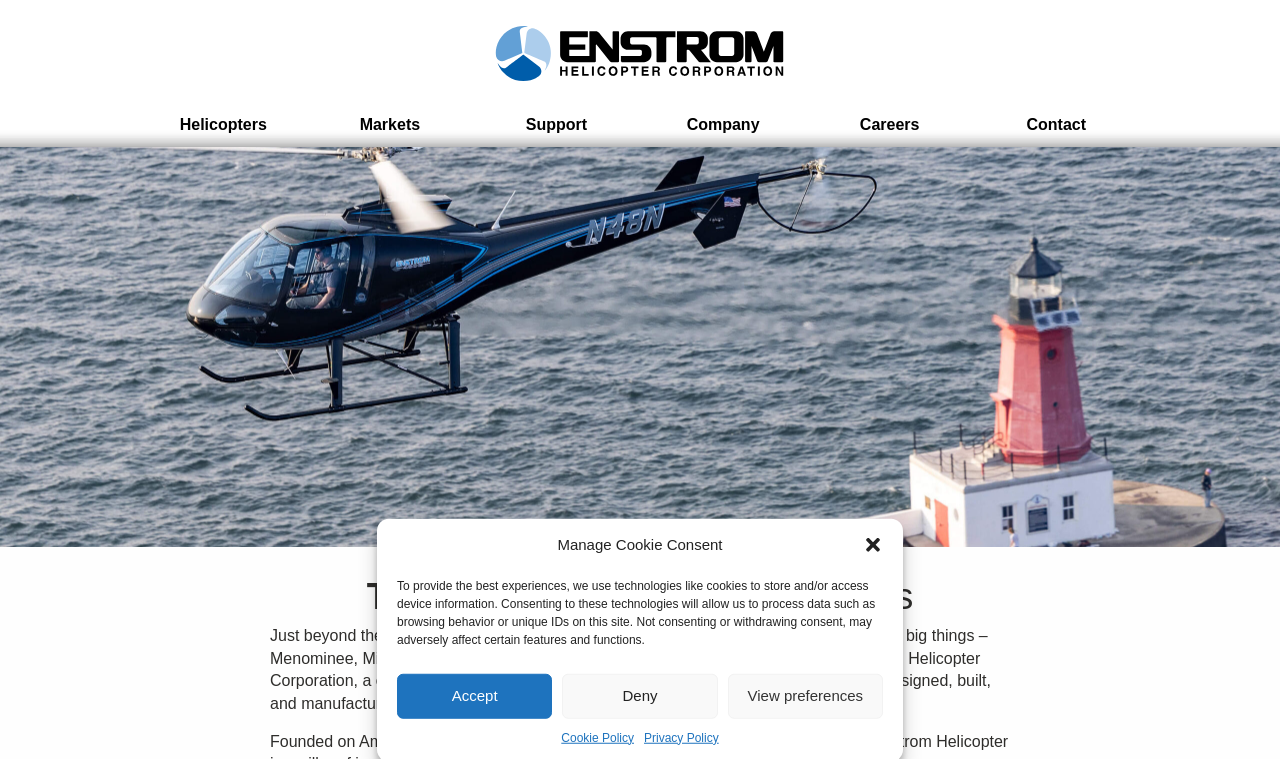Use a single word or phrase to respond to the question:
How many years has the company been designing and manufacturing helicopters?

more than 65 years